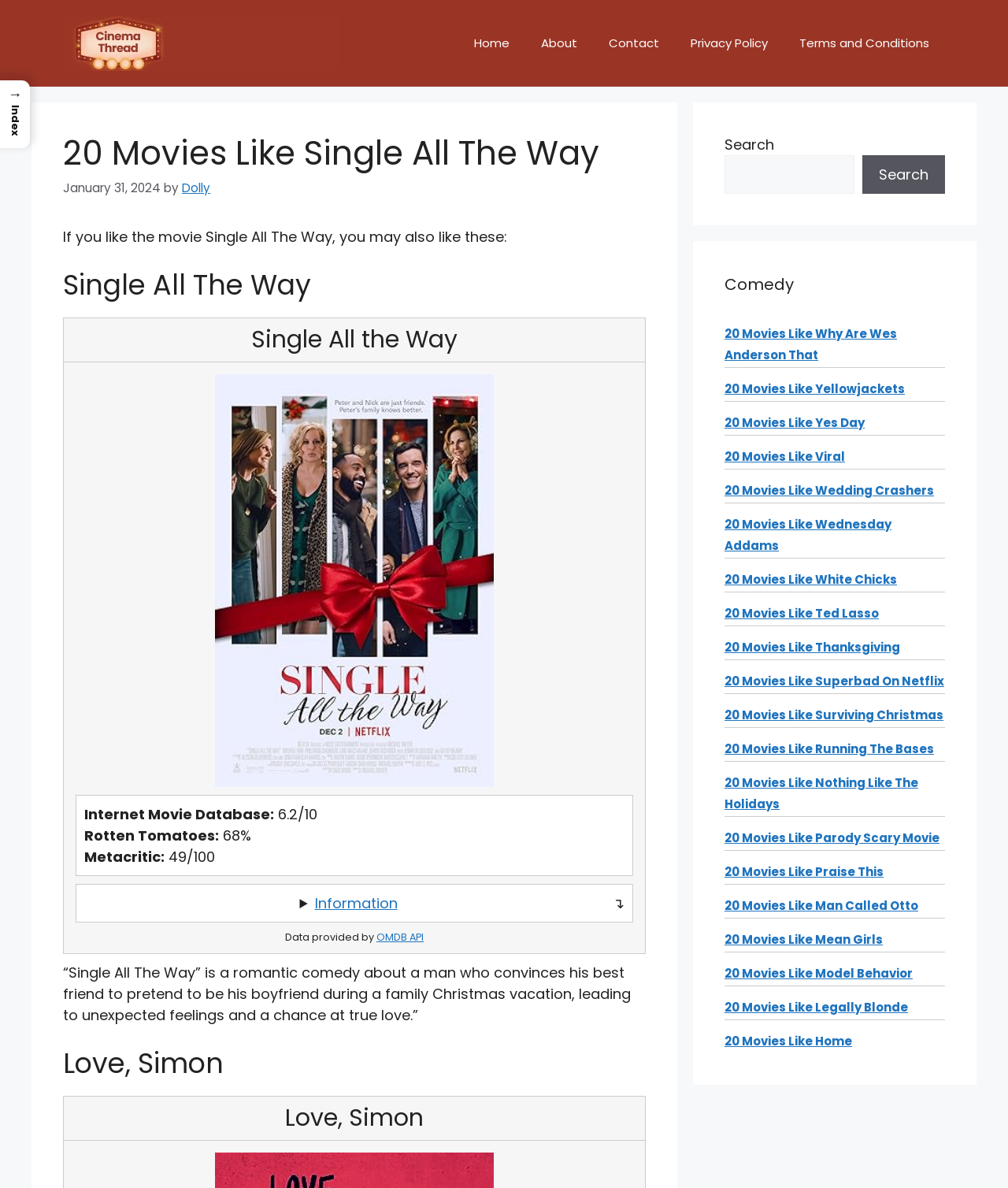Find the bounding box coordinates for the HTML element described as: "Terms and Conditions". The coordinates should consist of four float values between 0 and 1, i.e., [left, top, right, bottom].

[0.777, 0.017, 0.938, 0.056]